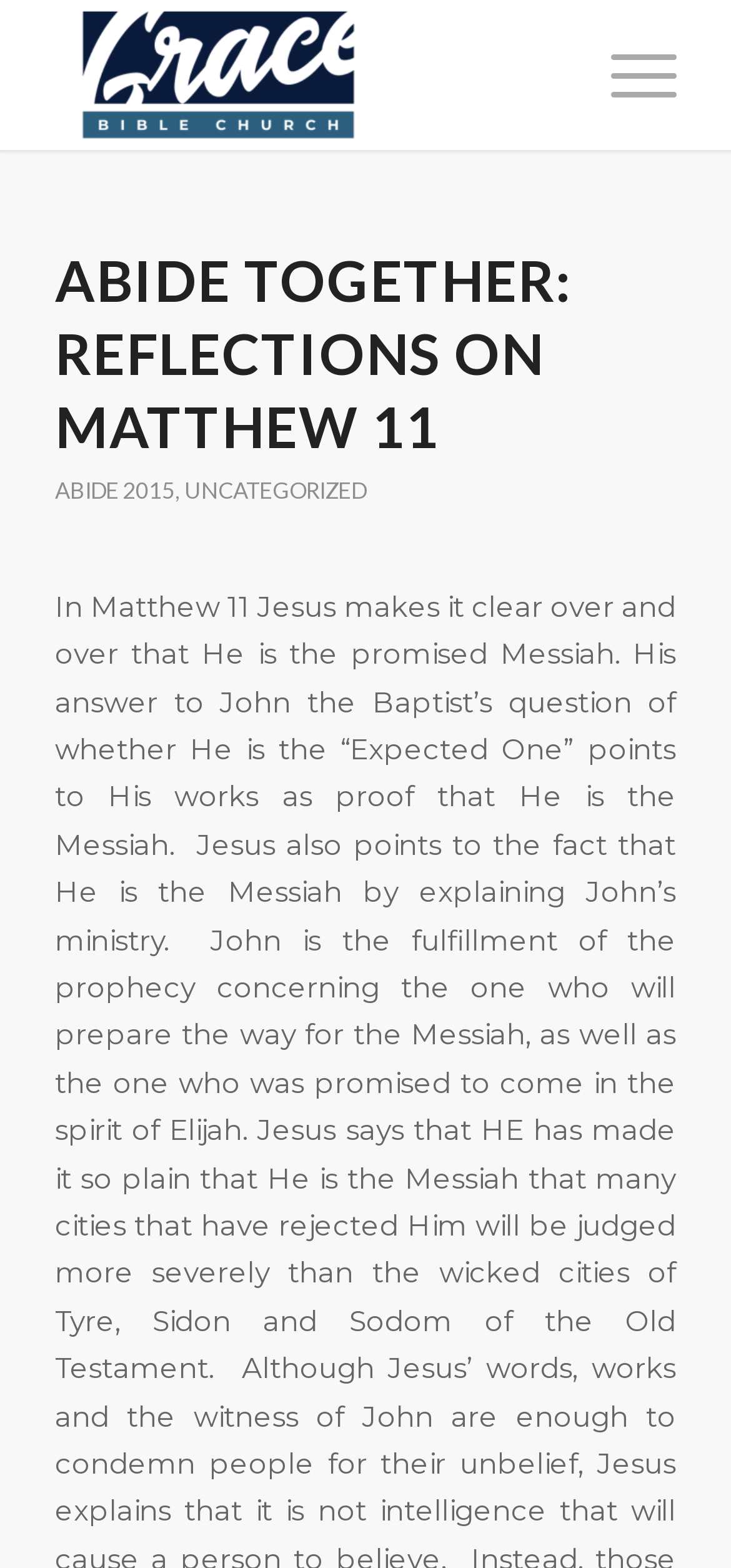What is the category of the current article?
Carefully analyze the image and provide a detailed answer to the question.

The category of the current article can be found by looking at the links in the top navigation bar. The last link says 'UNCATEGORIZED', which indicates that the current article belongs to this category.